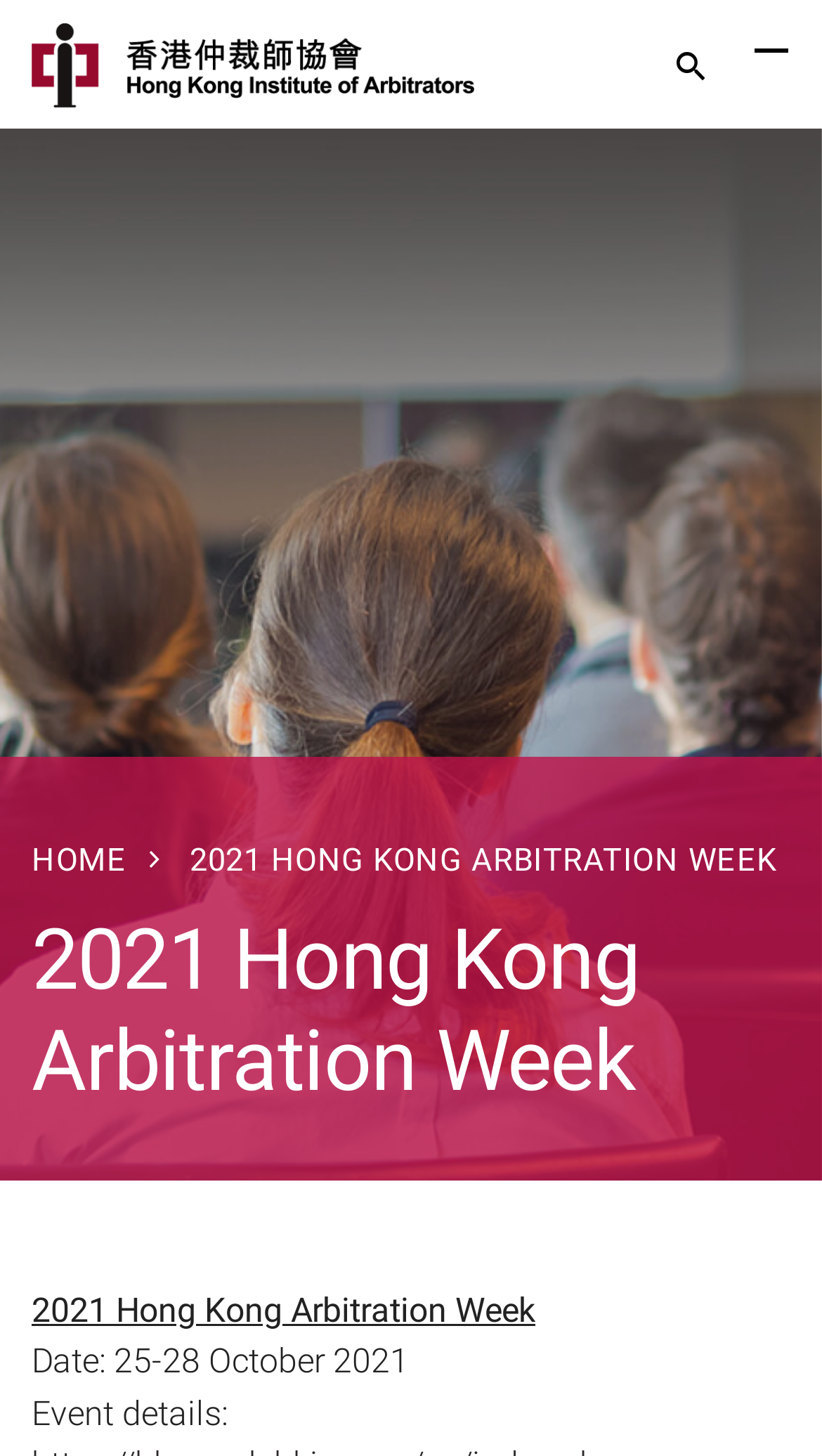Please provide a comprehensive answer to the question based on the screenshot: What is the event date?

The event date can be found in the StaticText element with the text 'Date: 25-28 October 2021'. This element is located below the main heading and provides specific details about the event.